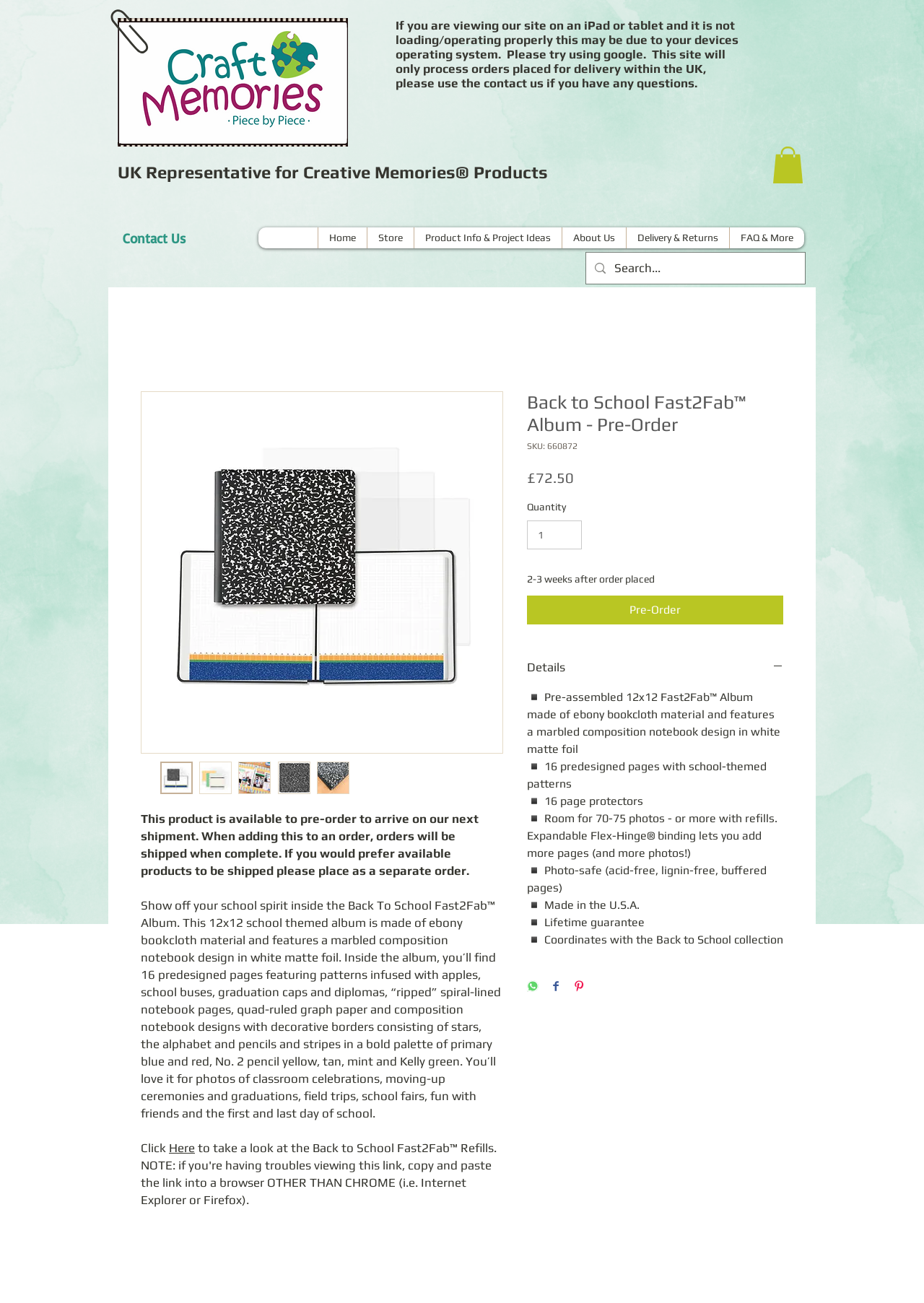Provide your answer to the question using just one word or phrase: What is the material of the album?

Ebony bookcloth